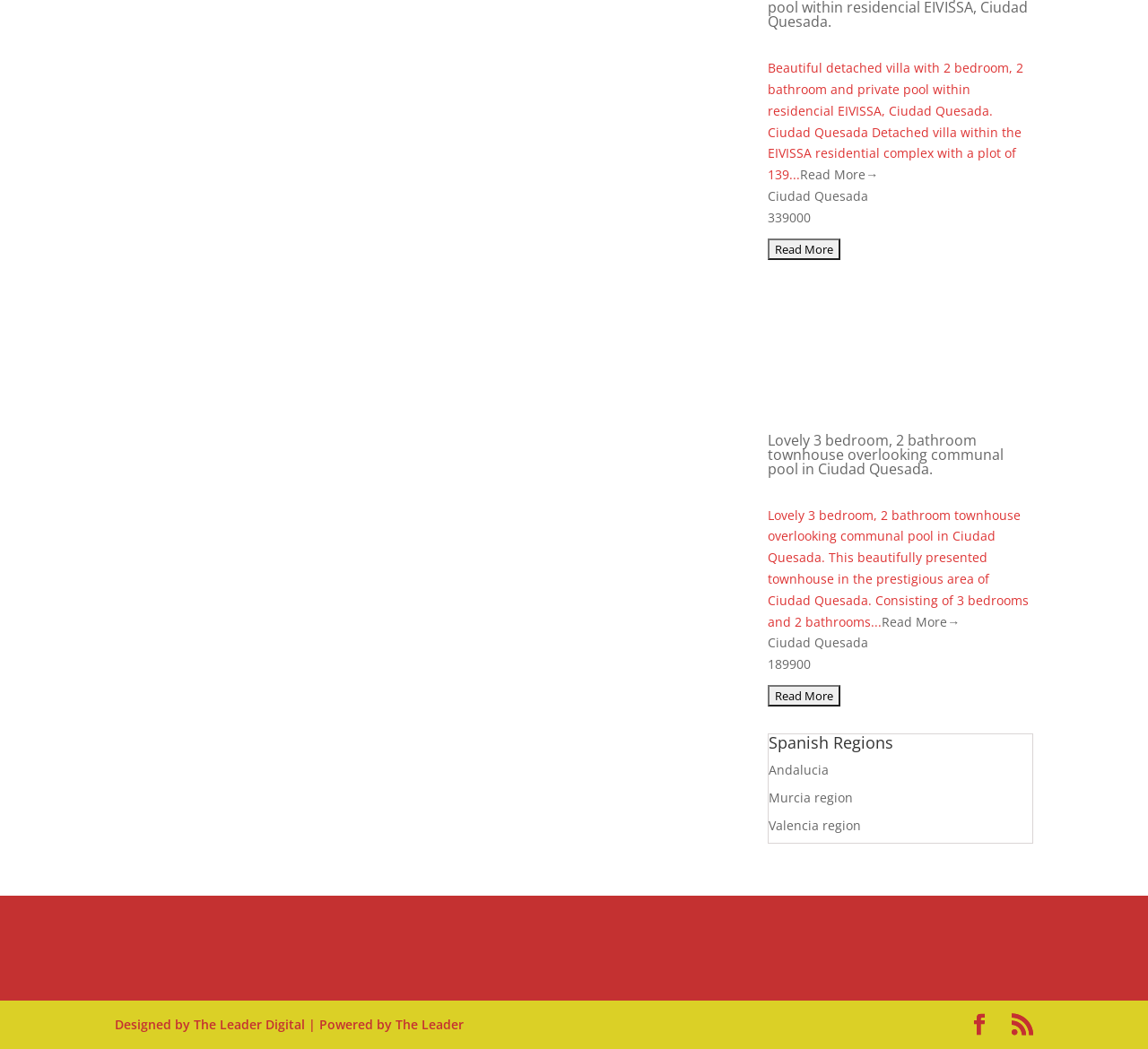Could you find the bounding box coordinates of the clickable area to complete this instruction: "Visit The Leader Digital website"?

[0.169, 0.969, 0.266, 0.985]